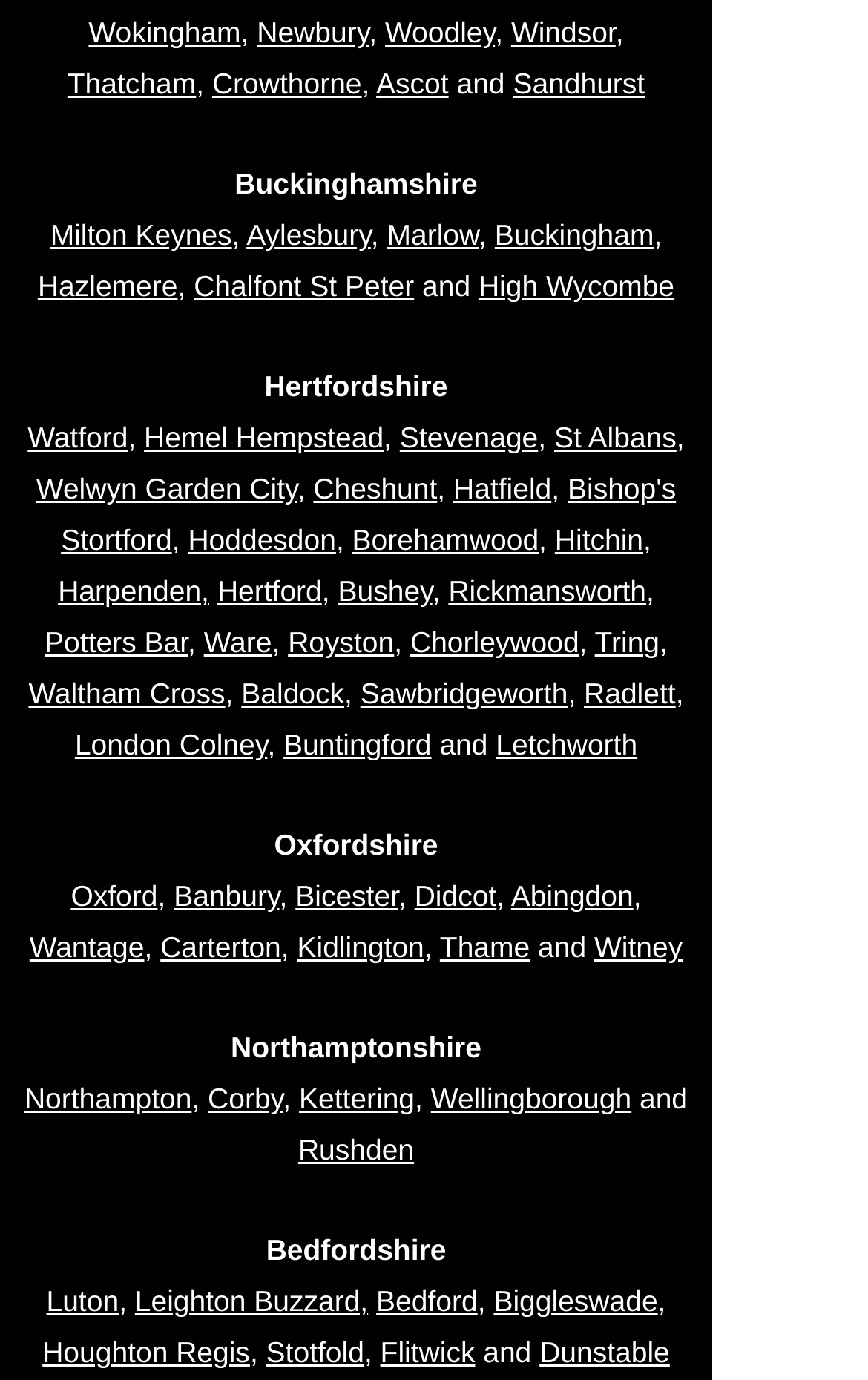How many locations are listed in Northamptonshire?
Respond to the question with a single word or phrase according to the image.

1